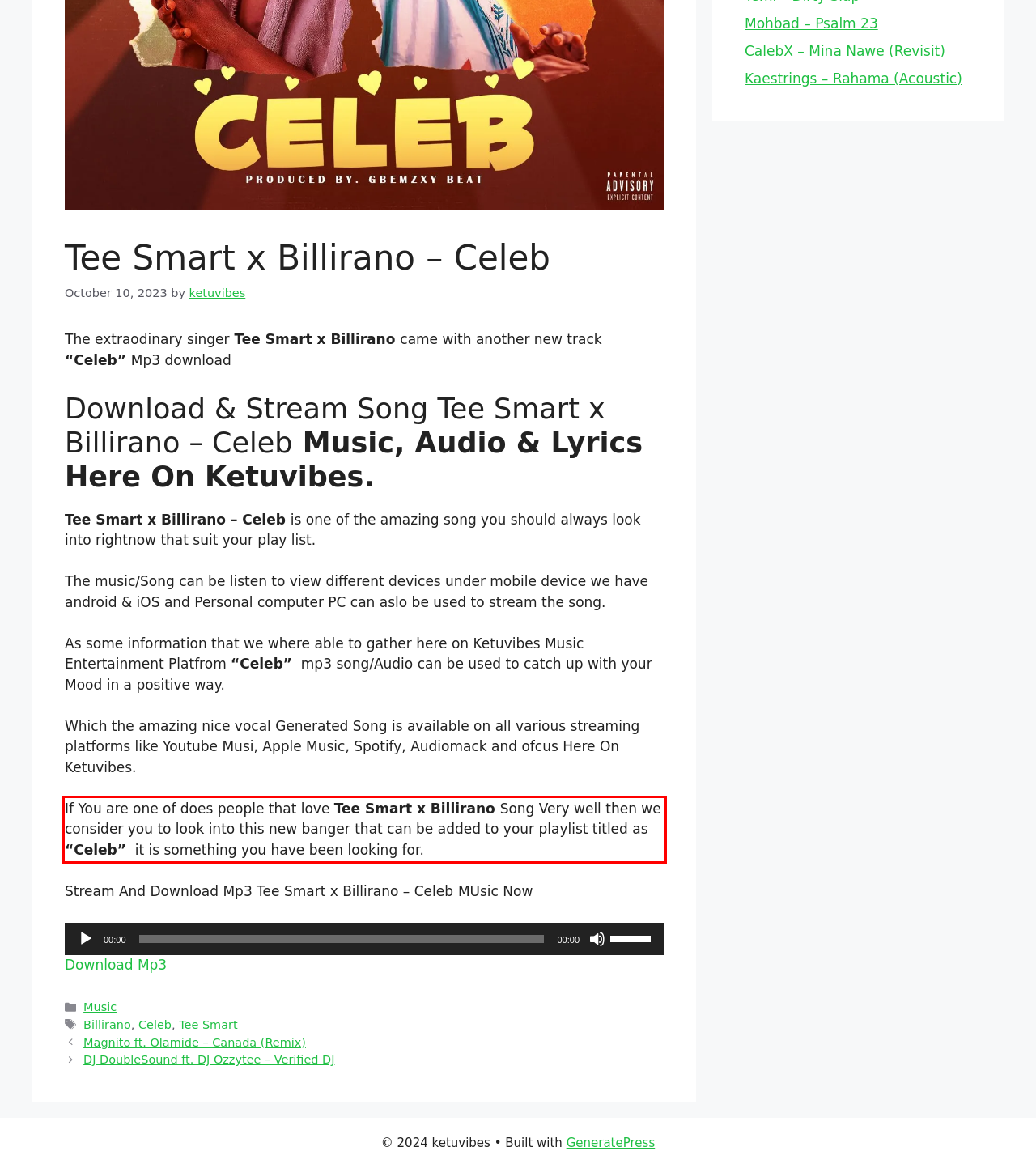You are provided with a screenshot of a webpage that includes a UI element enclosed in a red rectangle. Extract the text content inside this red rectangle.

If You are one of does people that love Tee Smart x Billirano Song Very well then we consider you to look into this new banger that can be added to your playlist titled as “Celeb” it is something you have been looking for.